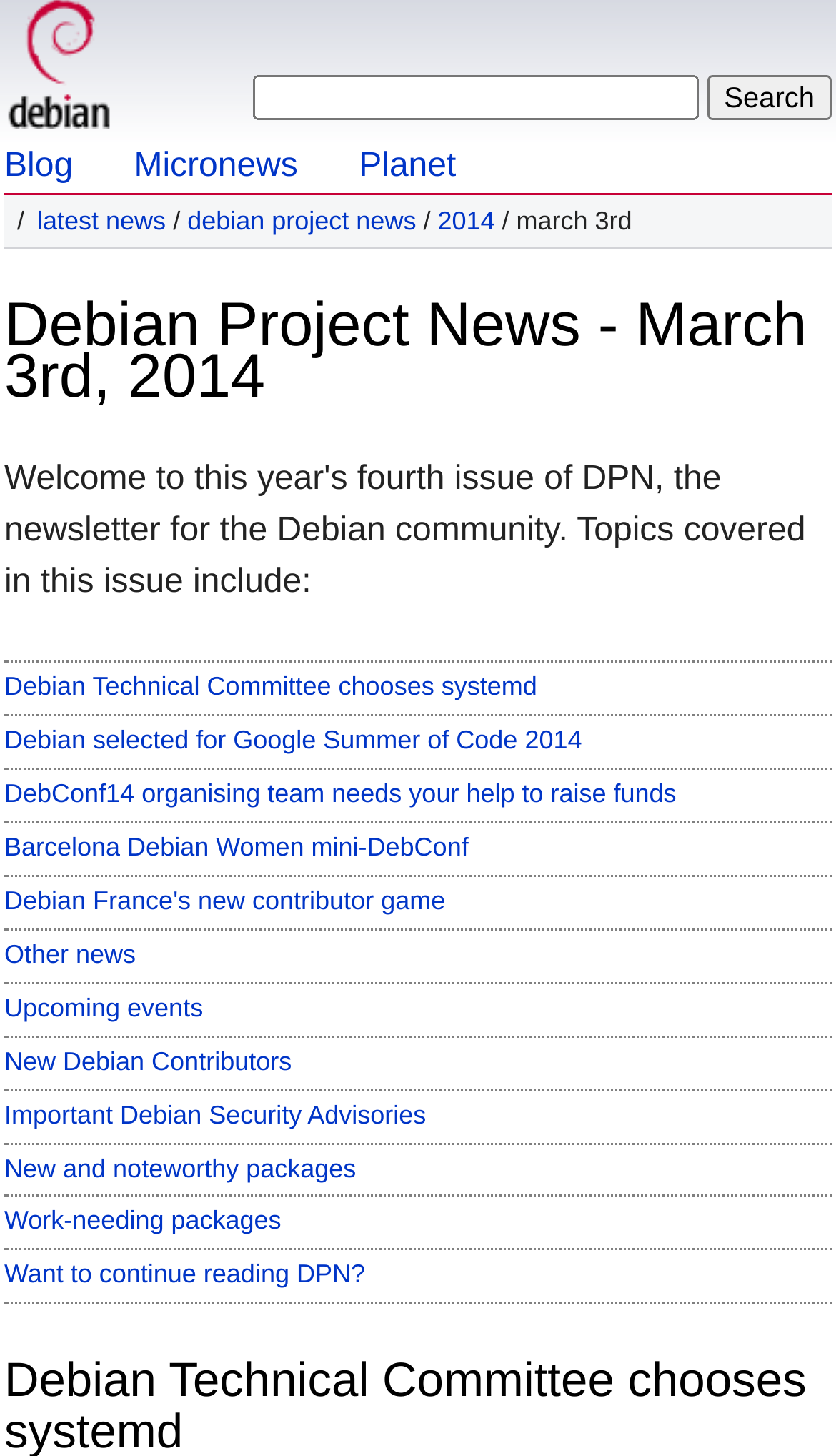Can you pinpoint the bounding box coordinates for the clickable element required for this instruction: "Learn about Debian Technical Committee"? The coordinates should be four float numbers between 0 and 1, i.e., [left, top, right, bottom].

[0.005, 0.456, 0.995, 0.489]